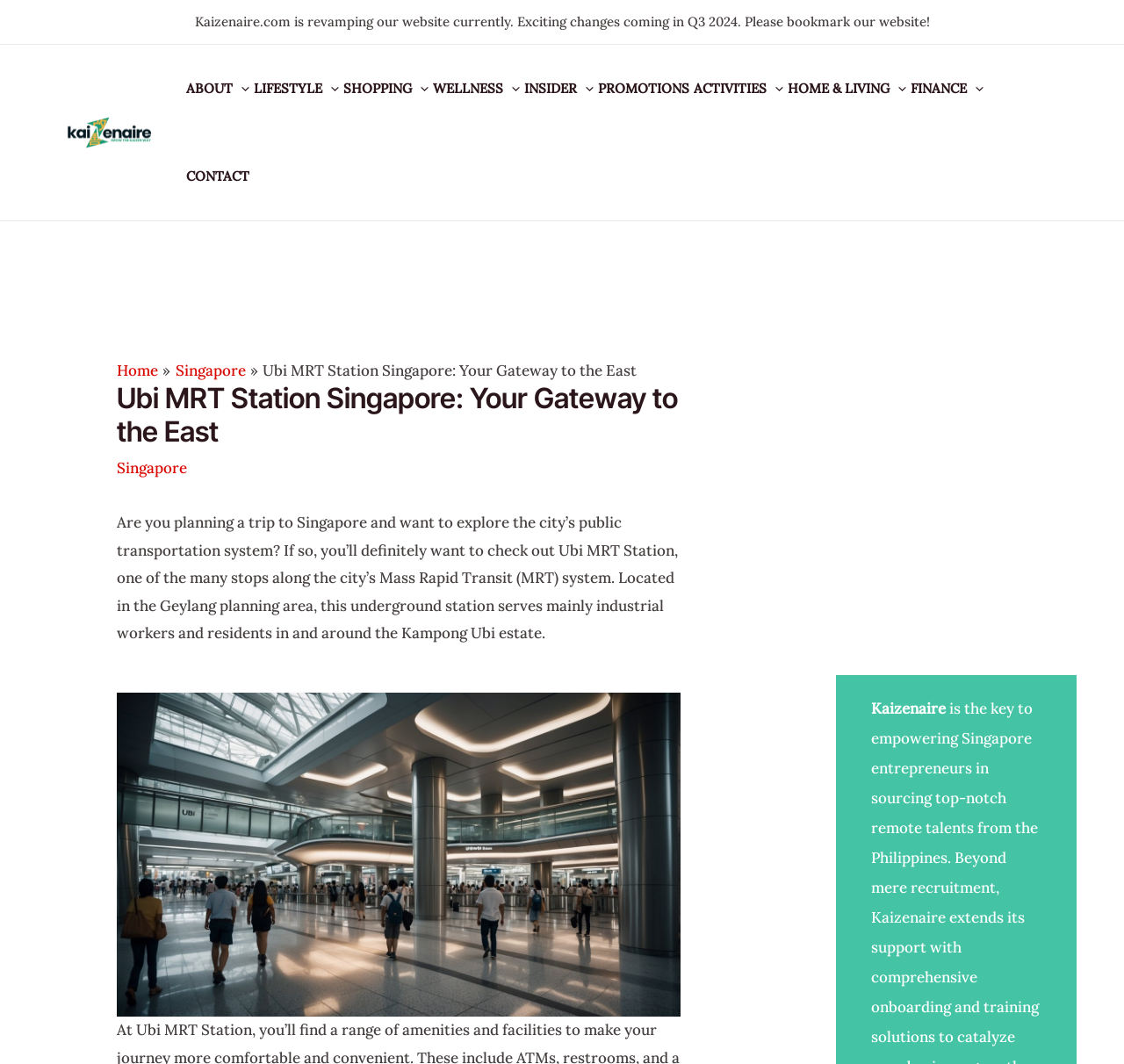Using the provided element description, identify the bounding box coordinates as (top-left x, top-left y, bottom-right x, bottom-right y). Ensure all values are between 0 and 1. Description: parent_node: INSIDER aria-label="Menu Toggle"

[0.513, 0.042, 0.528, 0.125]